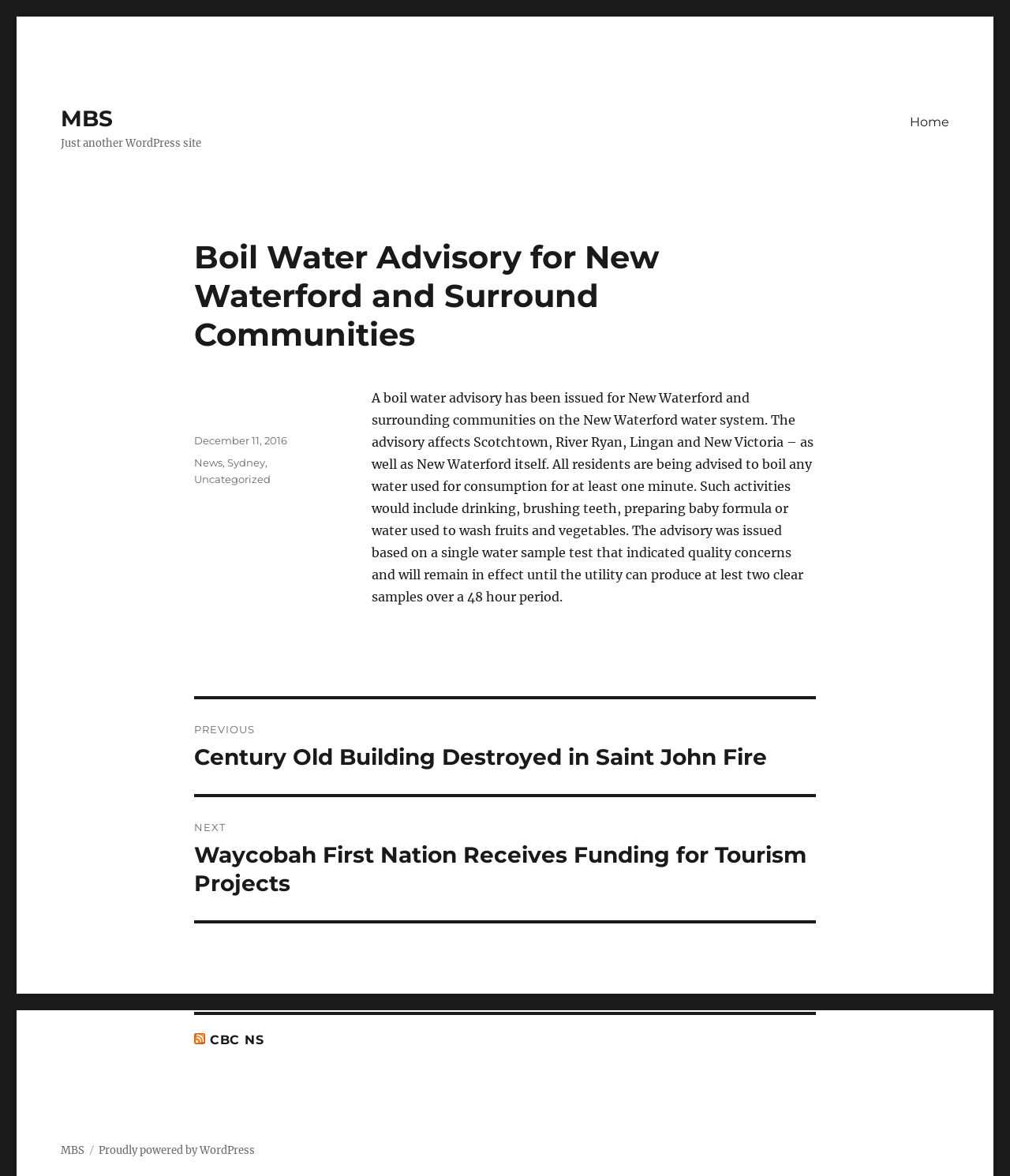Reply to the question with a brief word or phrase: What communities are affected?

New Waterford and surrounding